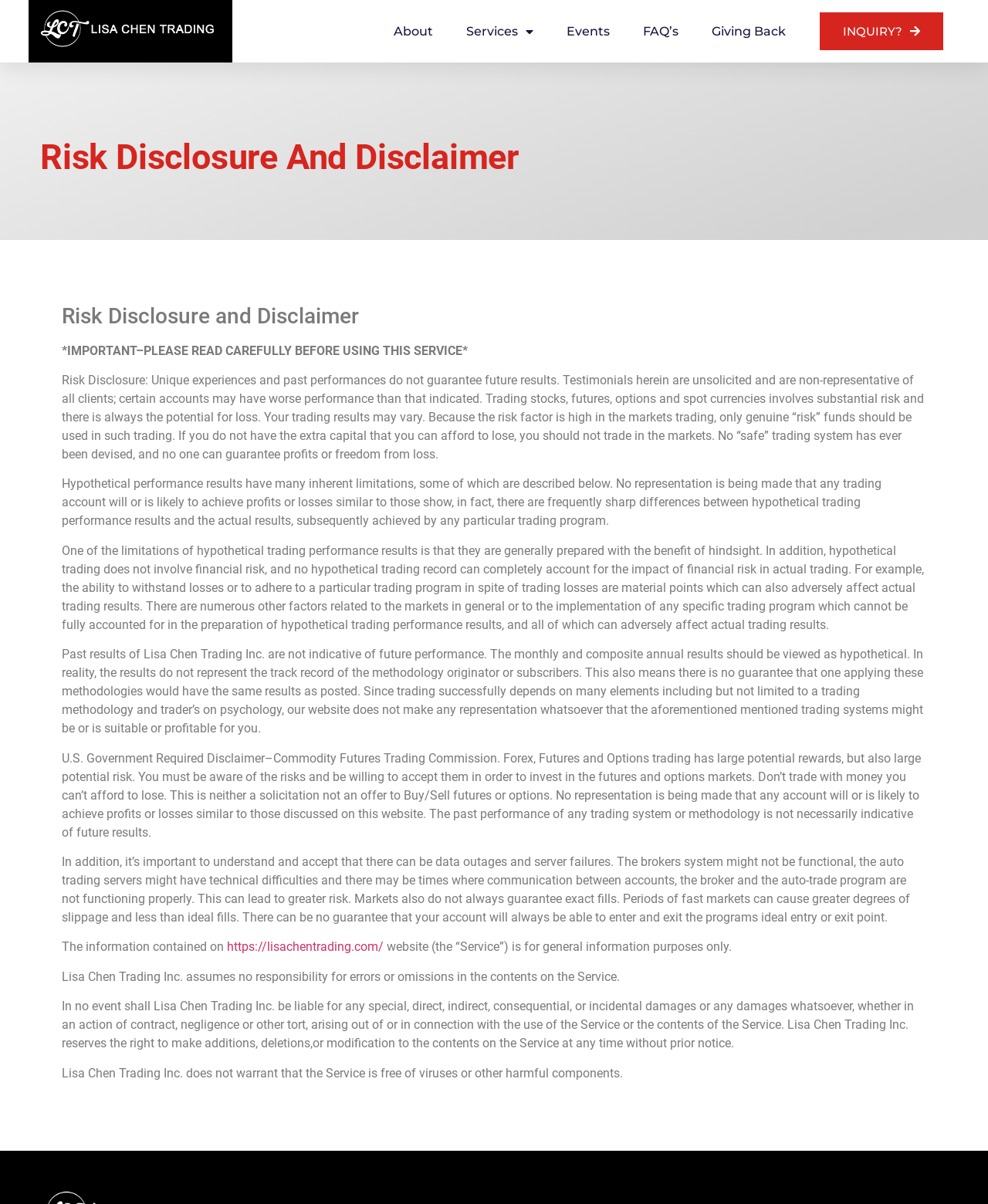What is the purpose of this webpage?
Carefully analyze the image and provide a detailed answer to the question.

The purpose of this webpage is to inform users of the risks associated with trading and investing, and to disclaim any liability on the part of the company. The webpage is filled with text that explains the risks and limitations of trading, and it also includes disclaimers that absolve the company of any liability.